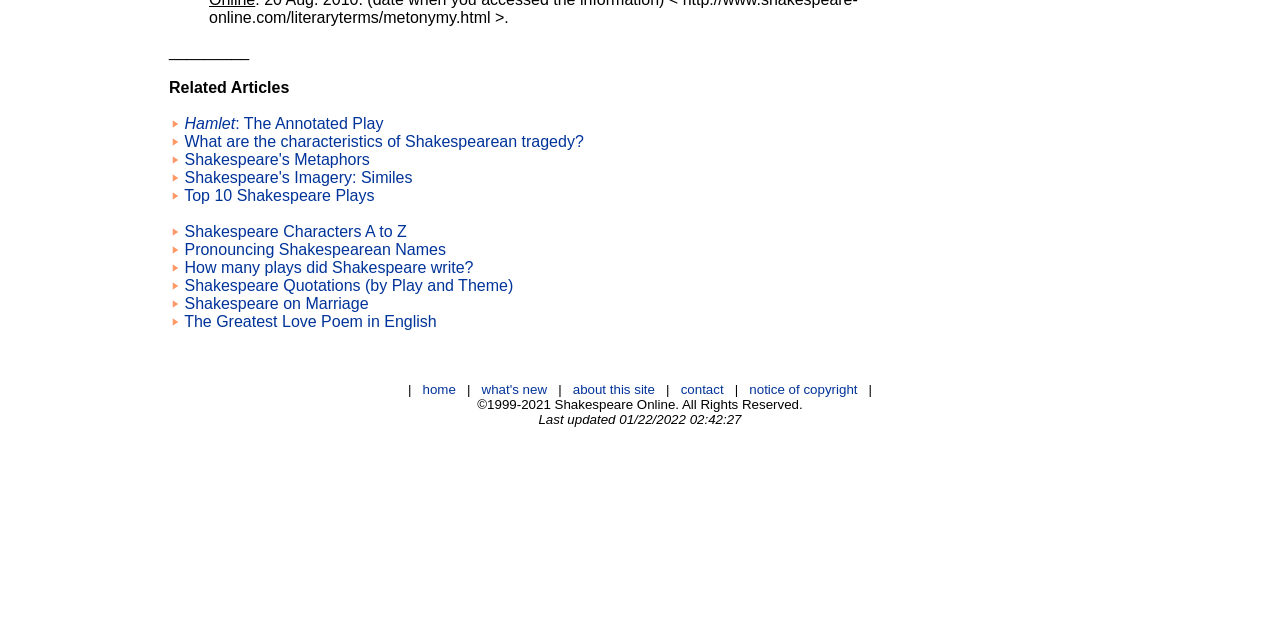Provide the bounding box coordinates for the UI element described in this sentence: "terms and conditions.". The coordinates should be four float values between 0 and 1, i.e., [left, top, right, bottom].

None